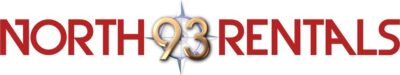Create a detailed narrative of what is happening in the image.

This image features the logo of North 93 Rentals, prominently displayed in bold red lettering. The design of the logo suggests a focus on rental services, possibly for equipment, given the context. The stylized number "93" incorporates a compass rose motif, hinting at a navigation theme which may symbolize guidance and reliability in rental services. This visual identity positions North 93 Rentals as an accessible option for those seeking various equipment rentals.